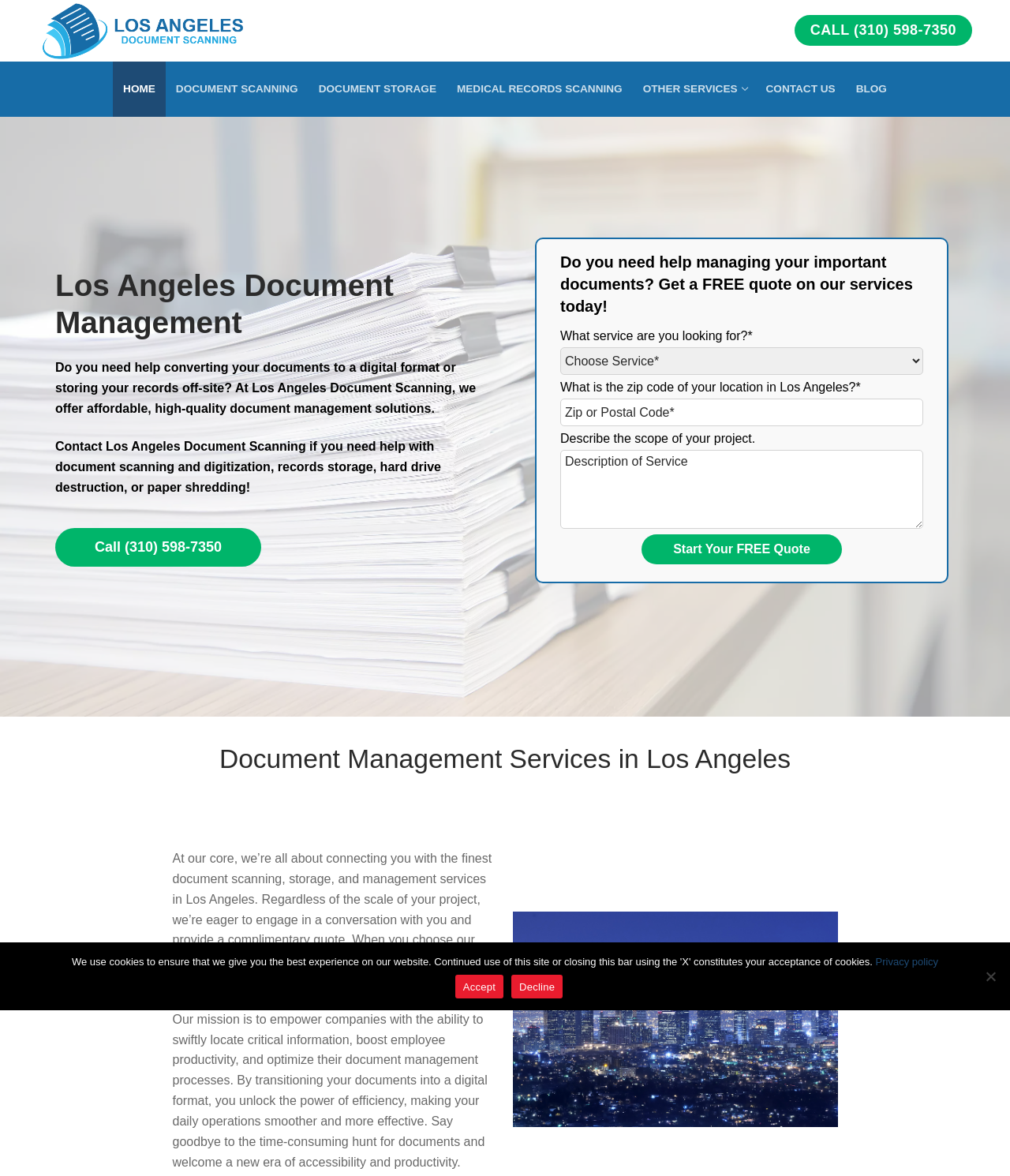Locate the bounding box coordinates of the area to click to fulfill this instruction: "Contact Los Angeles Document Scanning". The bounding box should be presented as four float numbers between 0 and 1, in the order [left, top, right, bottom].

[0.055, 0.449, 0.259, 0.482]